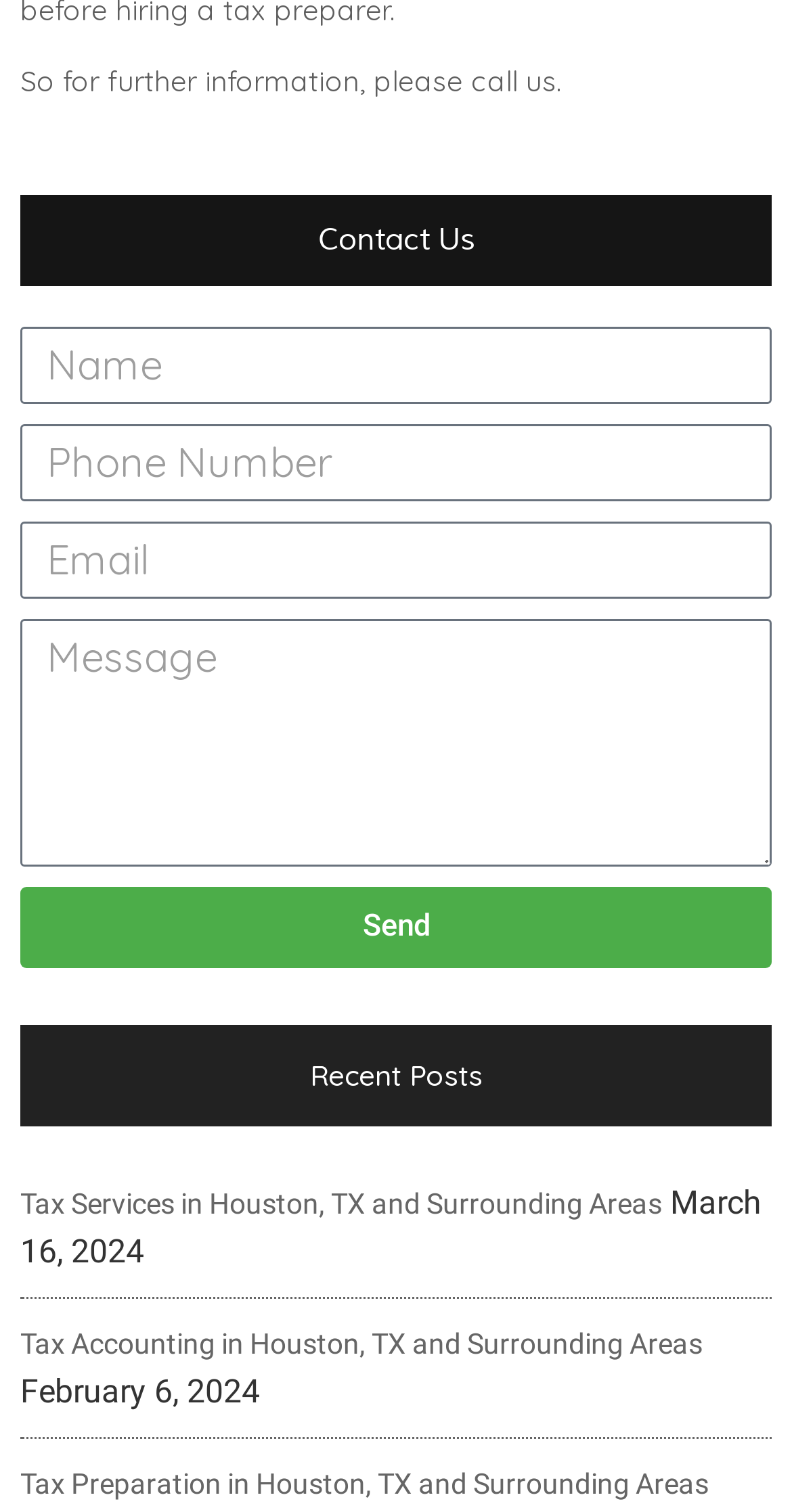Provide the bounding box coordinates for the specified HTML element described in this description: "parent_node: Name name="form_fields[name]" placeholder="Name"". The coordinates should be four float numbers ranging from 0 to 1, in the format [left, top, right, bottom].

[0.026, 0.216, 0.974, 0.267]